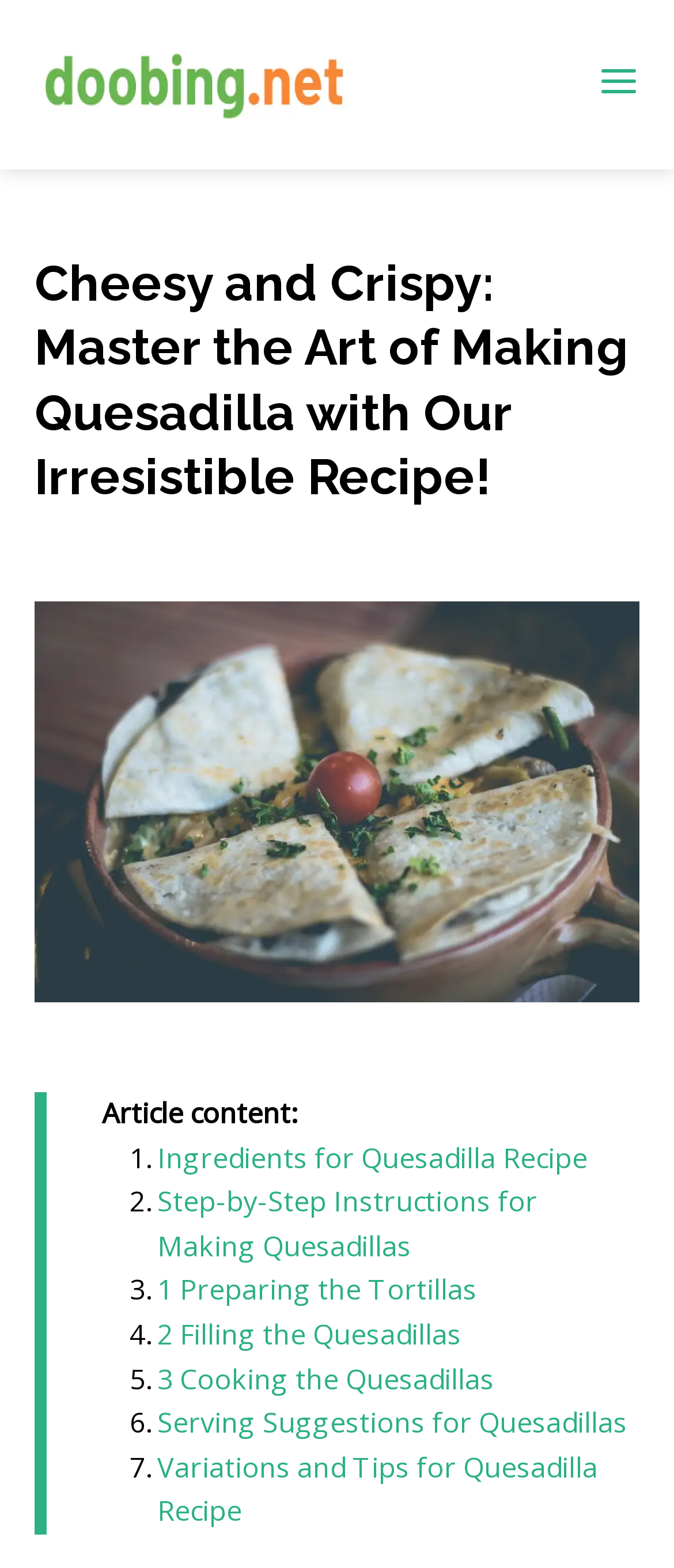Please respond in a single word or phrase: 
What is the image above the article content?

Quesadilla Recipe